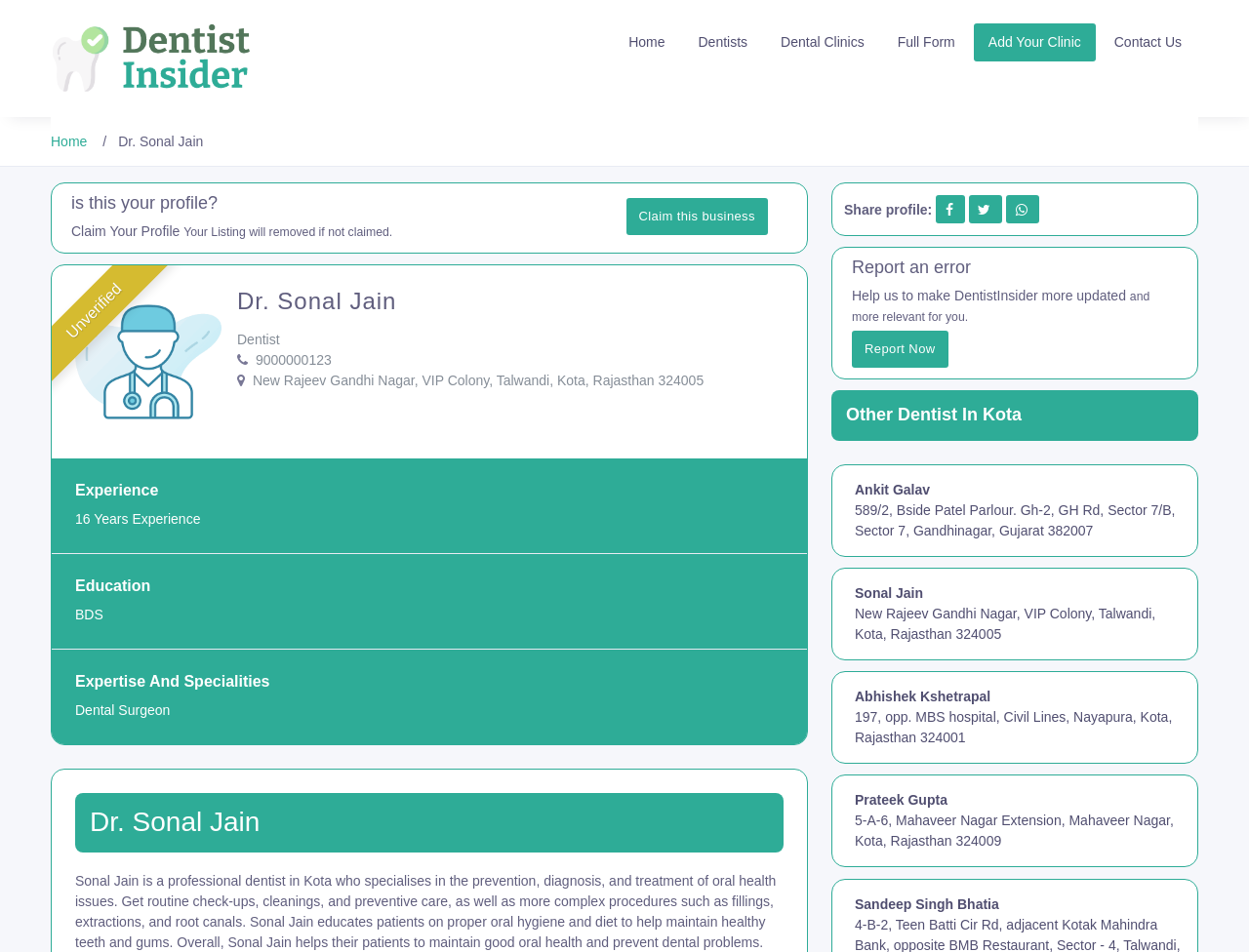Identify the bounding box for the described UI element: "alt="Dentist Insider logo" title="Dentist Insider"".

[0.041, 0.052, 0.201, 0.068]